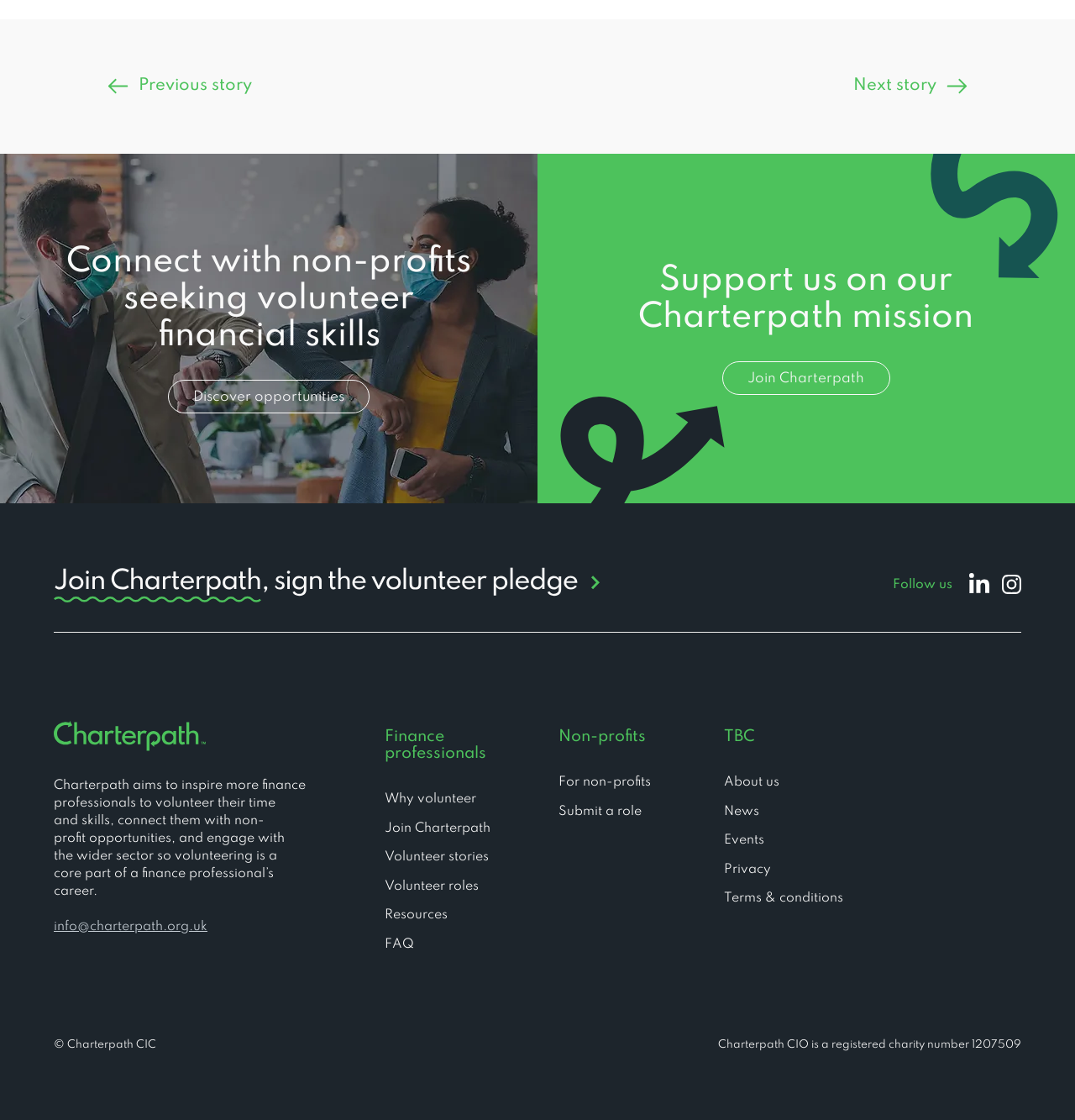Find the bounding box coordinates of the element to click in order to complete the given instruction: "Follow us."

[0.83, 0.516, 0.886, 0.528]